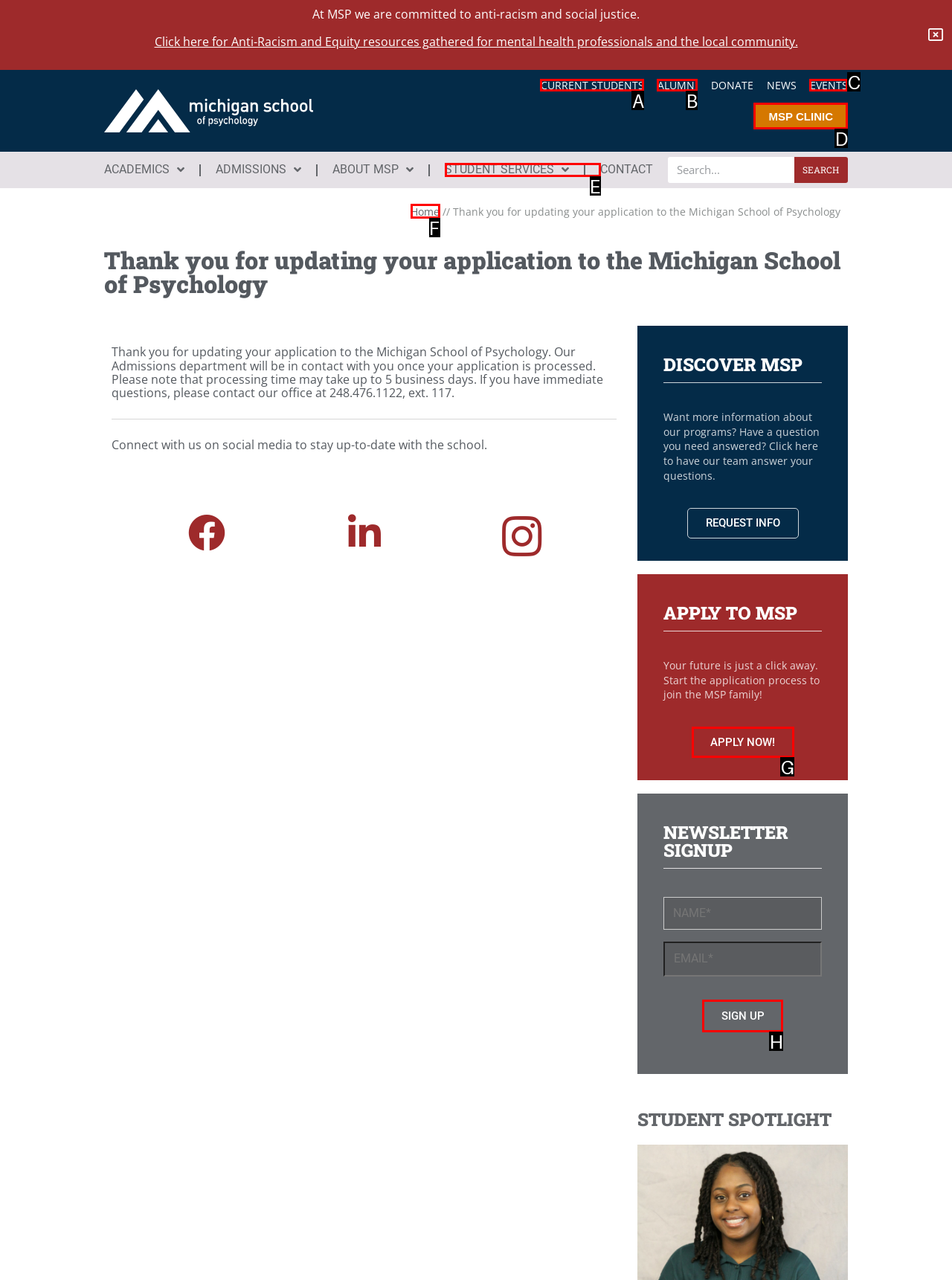Identify the HTML element I need to click to complete this task: Click the 'APPLY NOW!' button Provide the option's letter from the available choices.

G